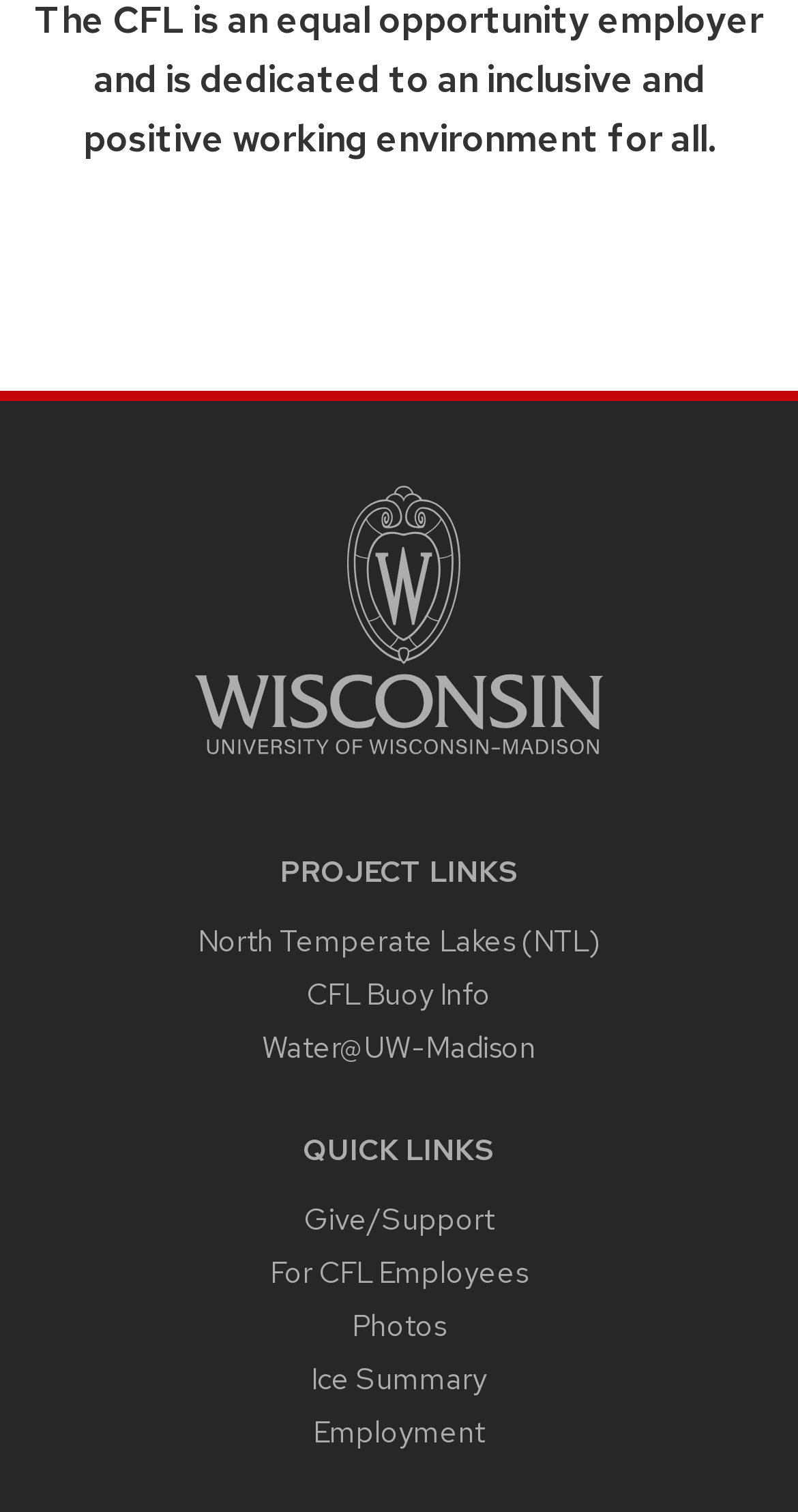By analyzing the image, answer the following question with a detailed response: What is the purpose of the website?

The website is dedicated to an inclusive and positive working environment for all, as stated in the static text at the top of the page.